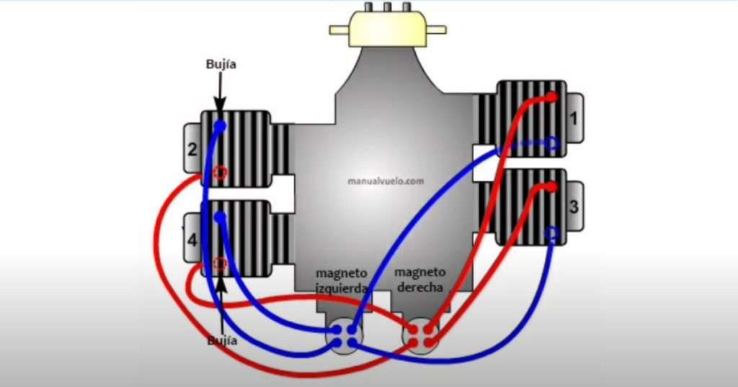What do the red and blue lines represent?
Please answer the question as detailed as possible.

The red and blue lines in the image represent the connections and pathways for electrical flow in the magneto system, which is essential for understanding how the system works and for troubleshooting purposes.